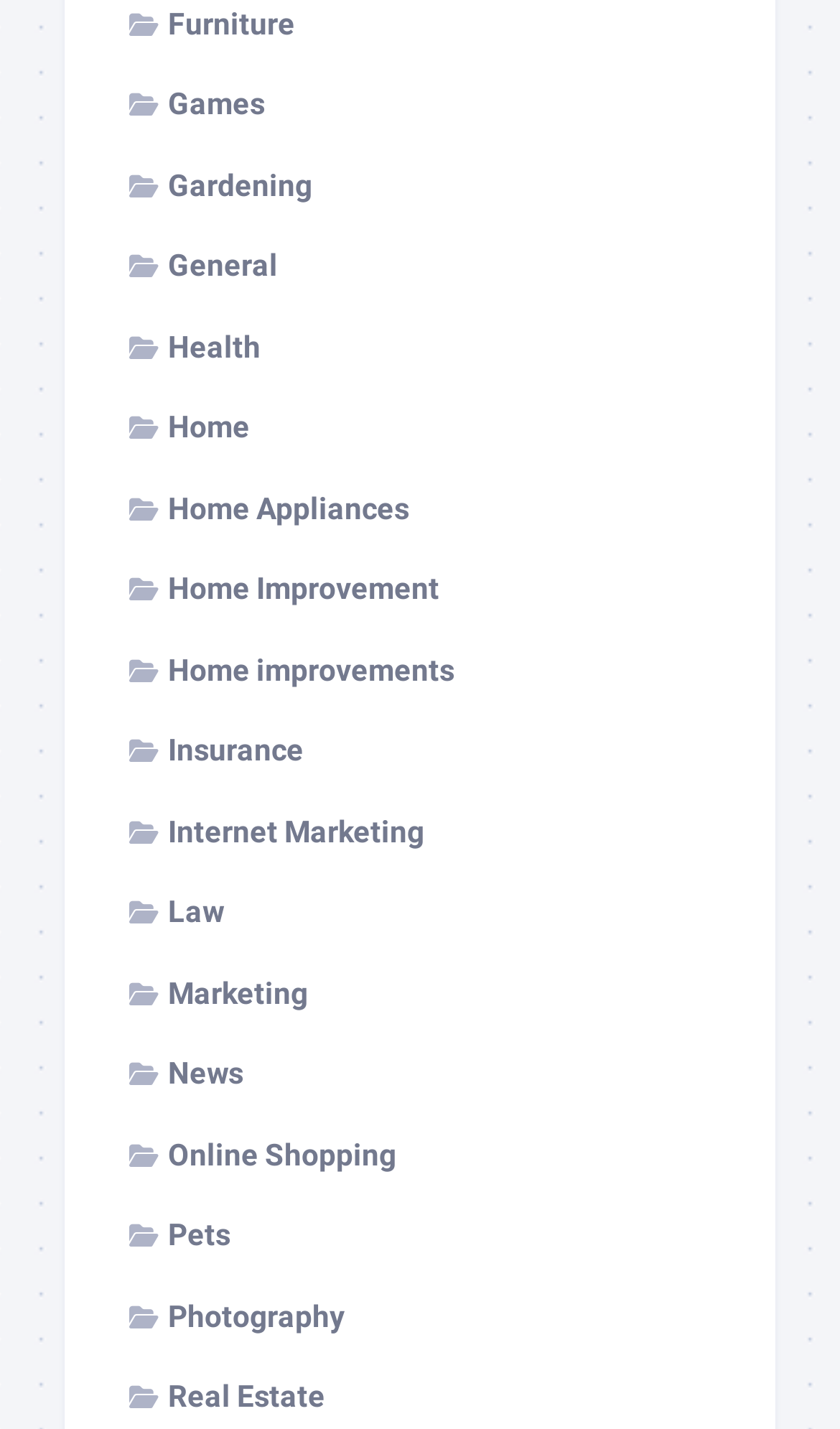Extract the bounding box coordinates for the UI element described by the text: "Internet Marketing". The coordinates should be in the form of [left, top, right, bottom] with values between 0 and 1.

[0.154, 0.569, 0.505, 0.593]